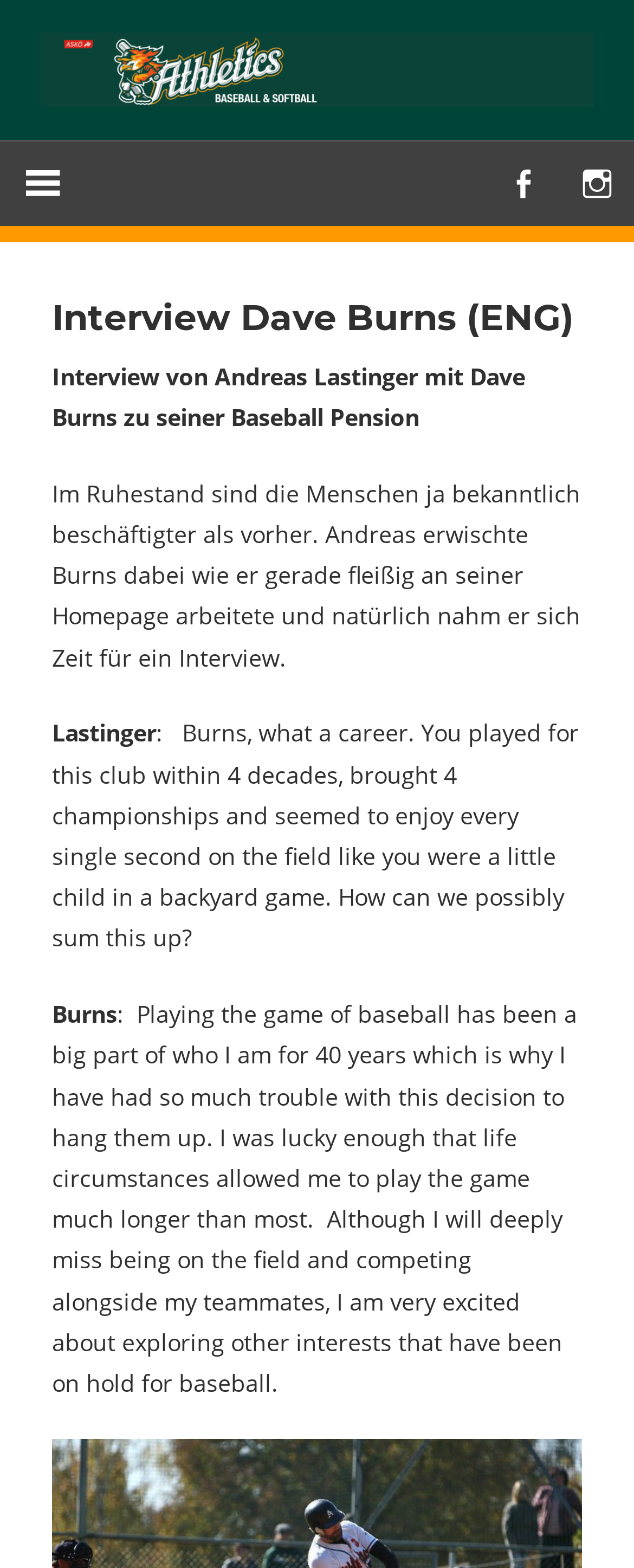From the webpage screenshot, predict the bounding box coordinates (top-left x, top-left y, bottom-right x, bottom-right y) for the UI element described here: parent_node: Athletics Baseball & Softball

[0.062, 0.02, 0.979, 0.043]